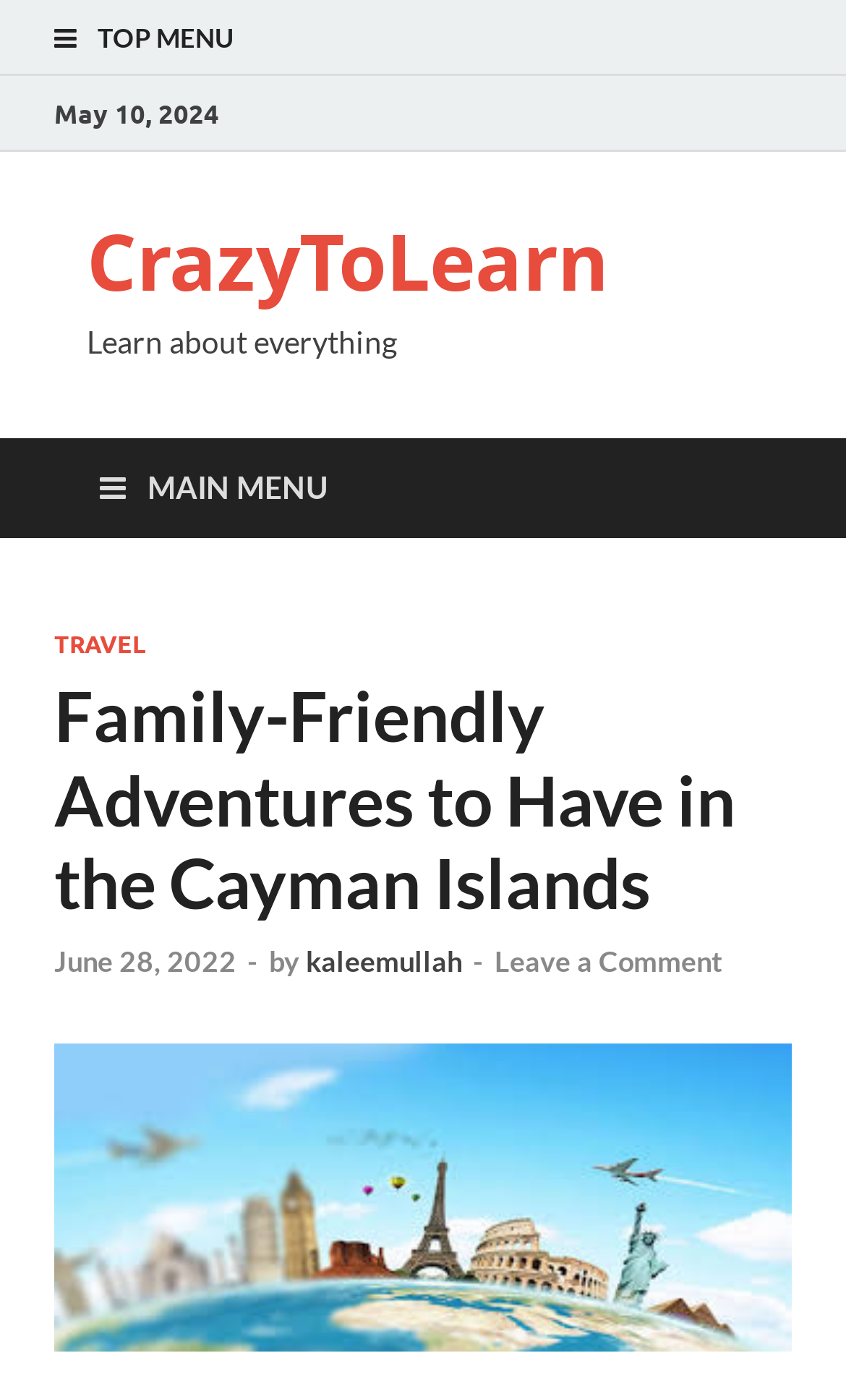How many links are there in the main menu?
Give a thorough and detailed response to the question.

I found the number of links in the main menu by looking at the section with the 'MAIN MENU' label, where I counted three link elements: 'TRAVEL', 'June 28, 2022', and 'agencia de viajes en Monterrey'.